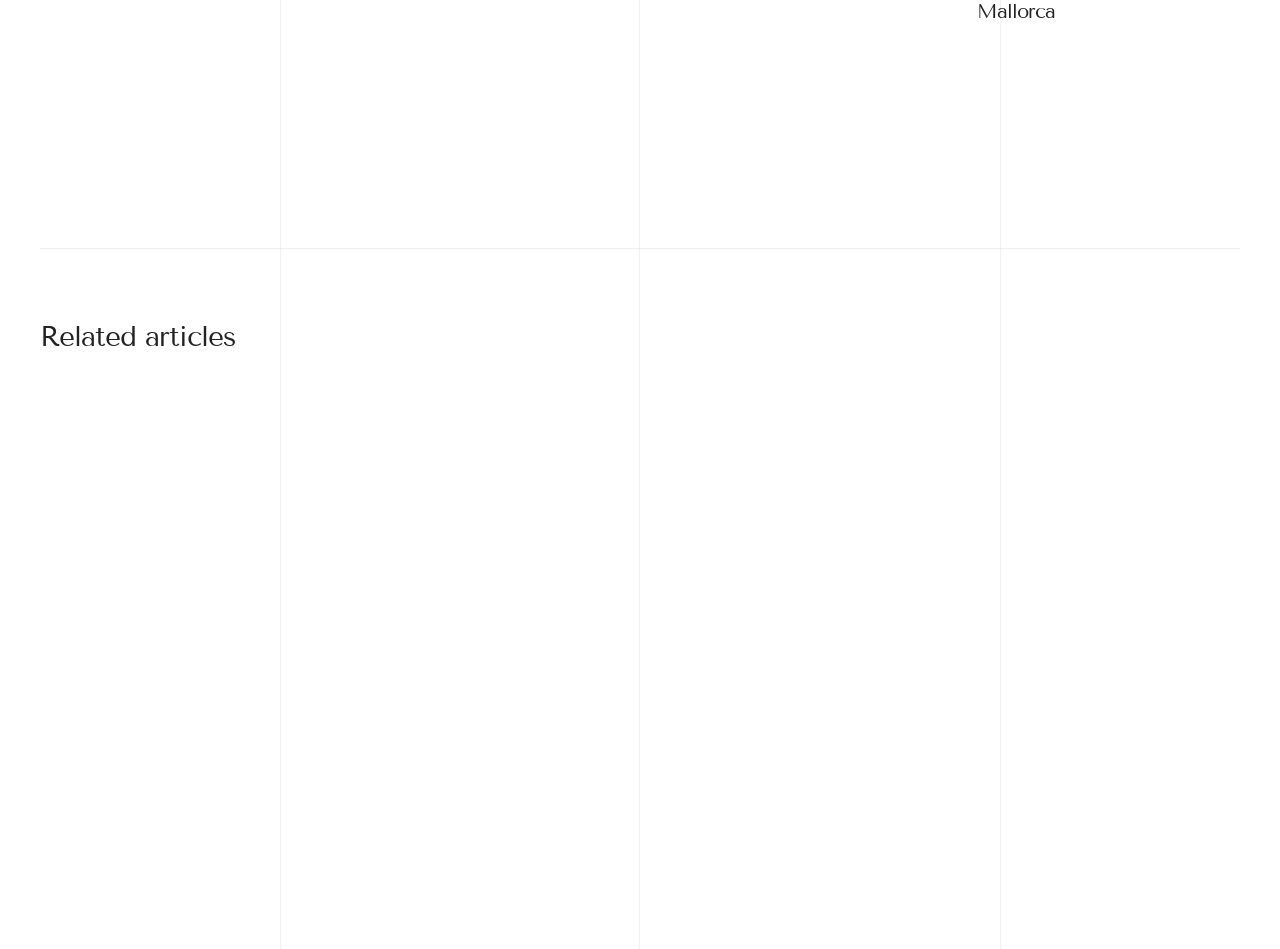What is the title of the last article?
Look at the image and respond with a one-word or short phrase answer.

The Most Awaited Hotel Opening In 2024, Four Seasons Resort Mallorca